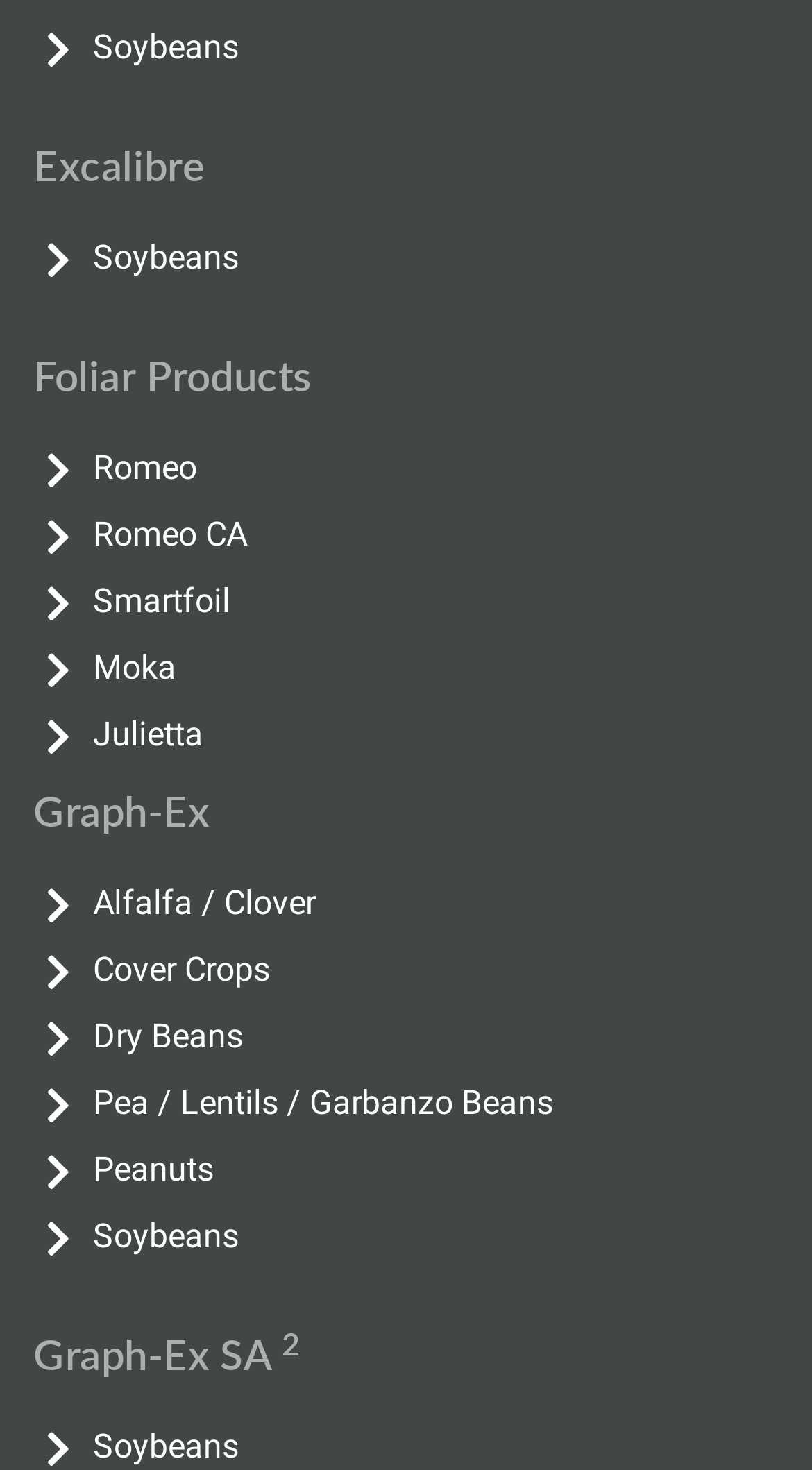Please specify the bounding box coordinates of the clickable region necessary for completing the following instruction: "Click on 'Previous Post'". The coordinates must consist of four float numbers between 0 and 1, i.e., [left, top, right, bottom].

None